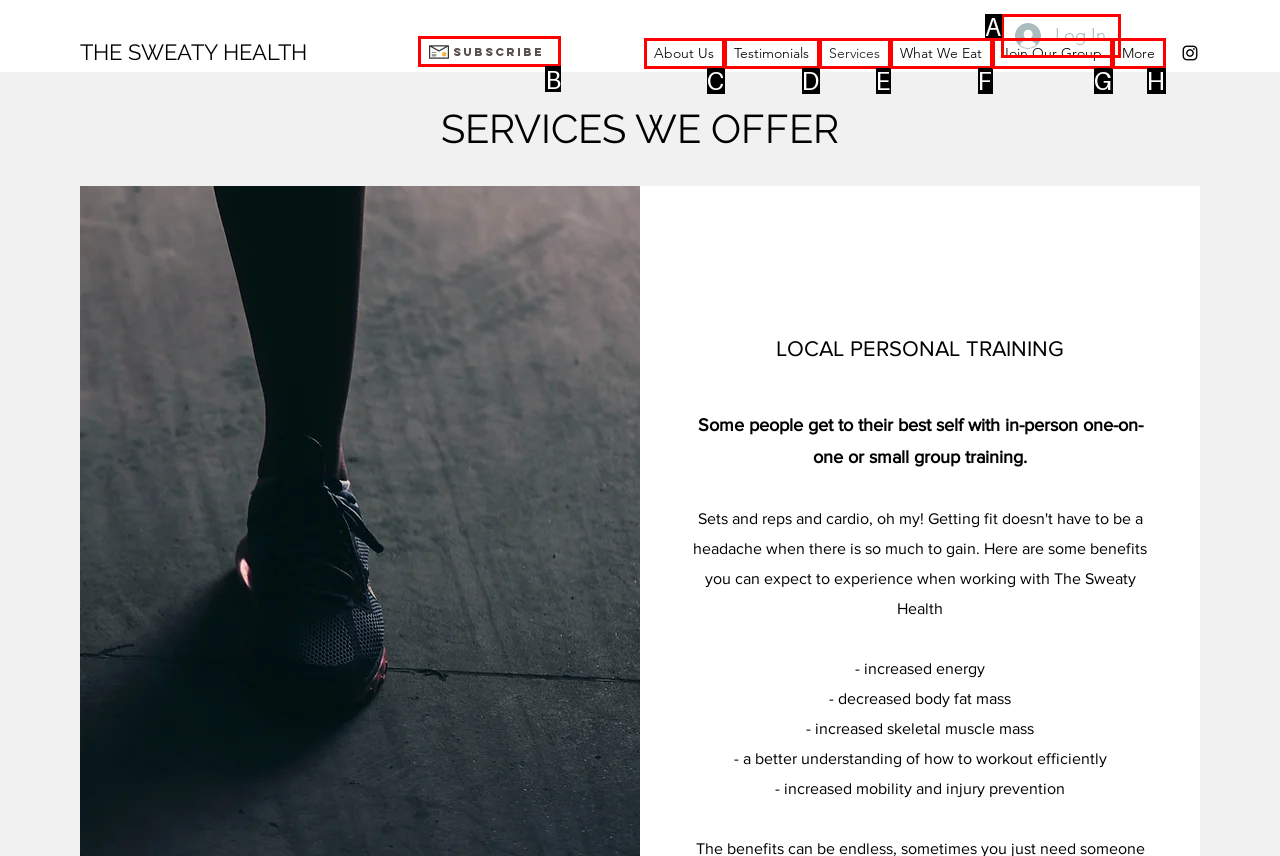Identify the letter of the UI element you should interact with to perform the task: subscribe to the newsletter
Reply with the appropriate letter of the option.

B